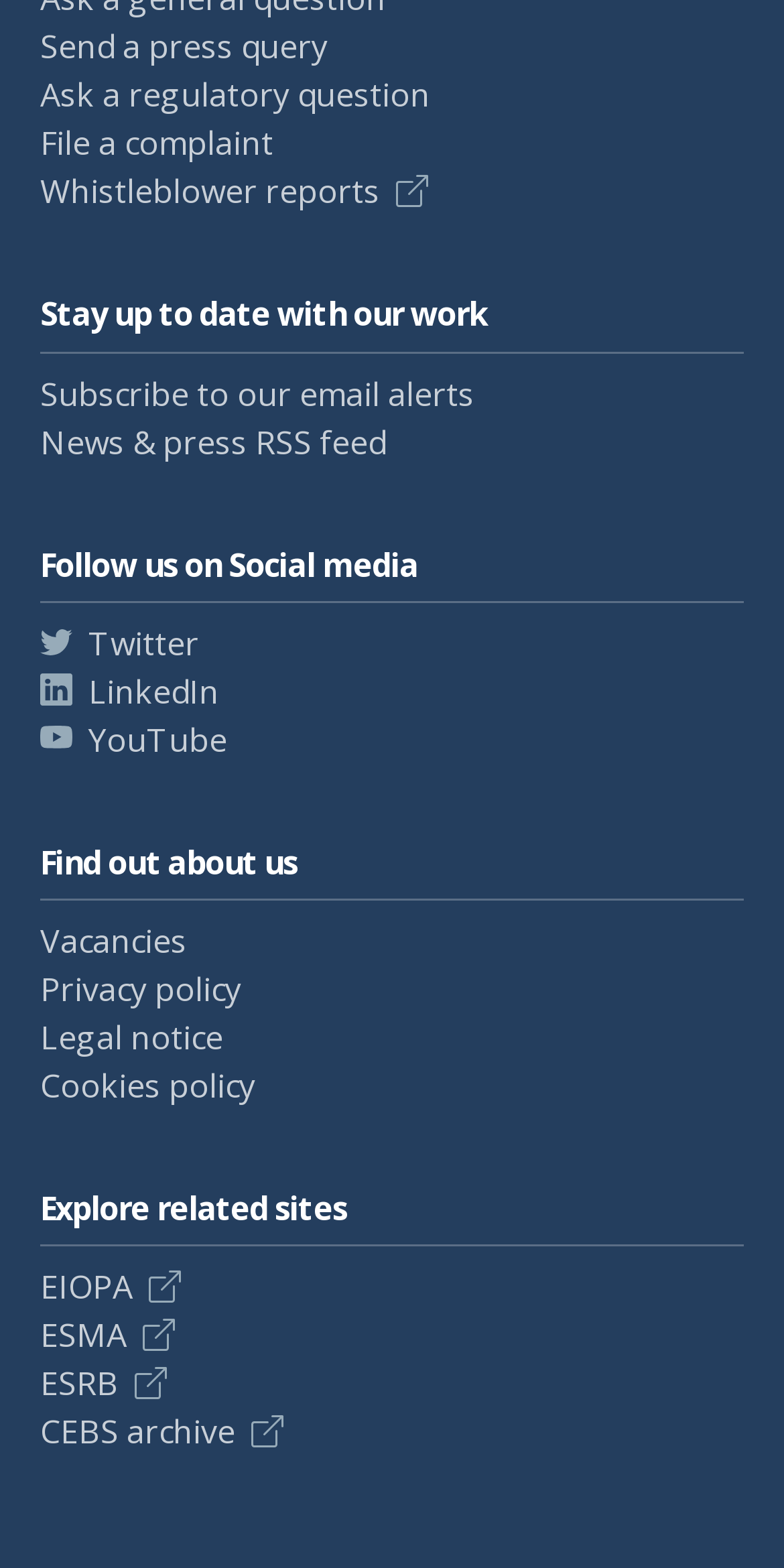Kindly respond to the following question with a single word or a brief phrase: 
How many related sites are listed?

4